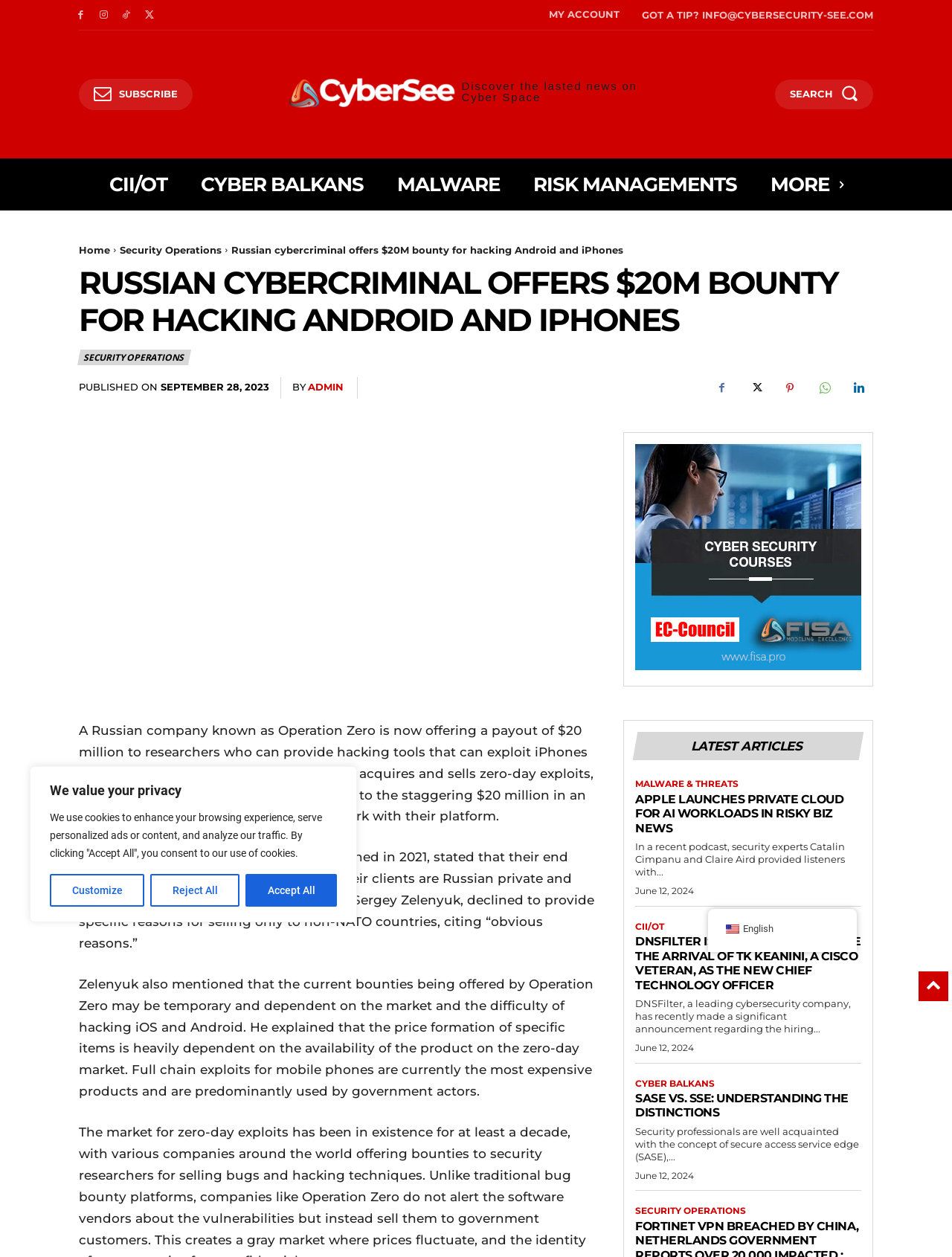Refer to the element description Cyber Balkans and identify the corresponding bounding box in the screenshot. Format the coordinates as (top-left x, top-left y, bottom-right x, bottom-right y) with values in the range of 0 to 1.

[0.211, 0.126, 0.382, 0.167]